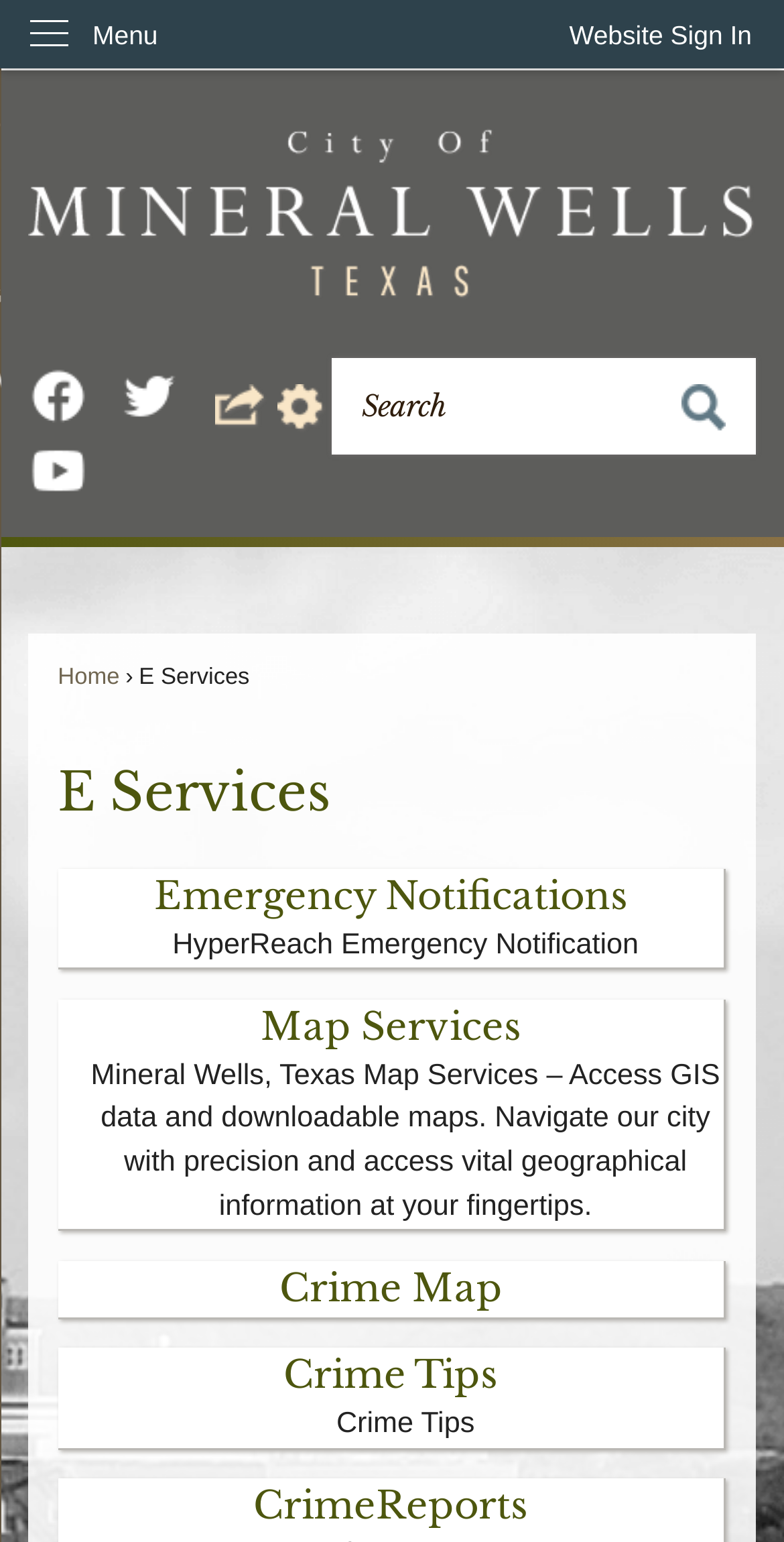What social media platforms are linked on this website?
Using the image as a reference, answer the question with a short word or phrase.

Facebook, Twitter, YouTube